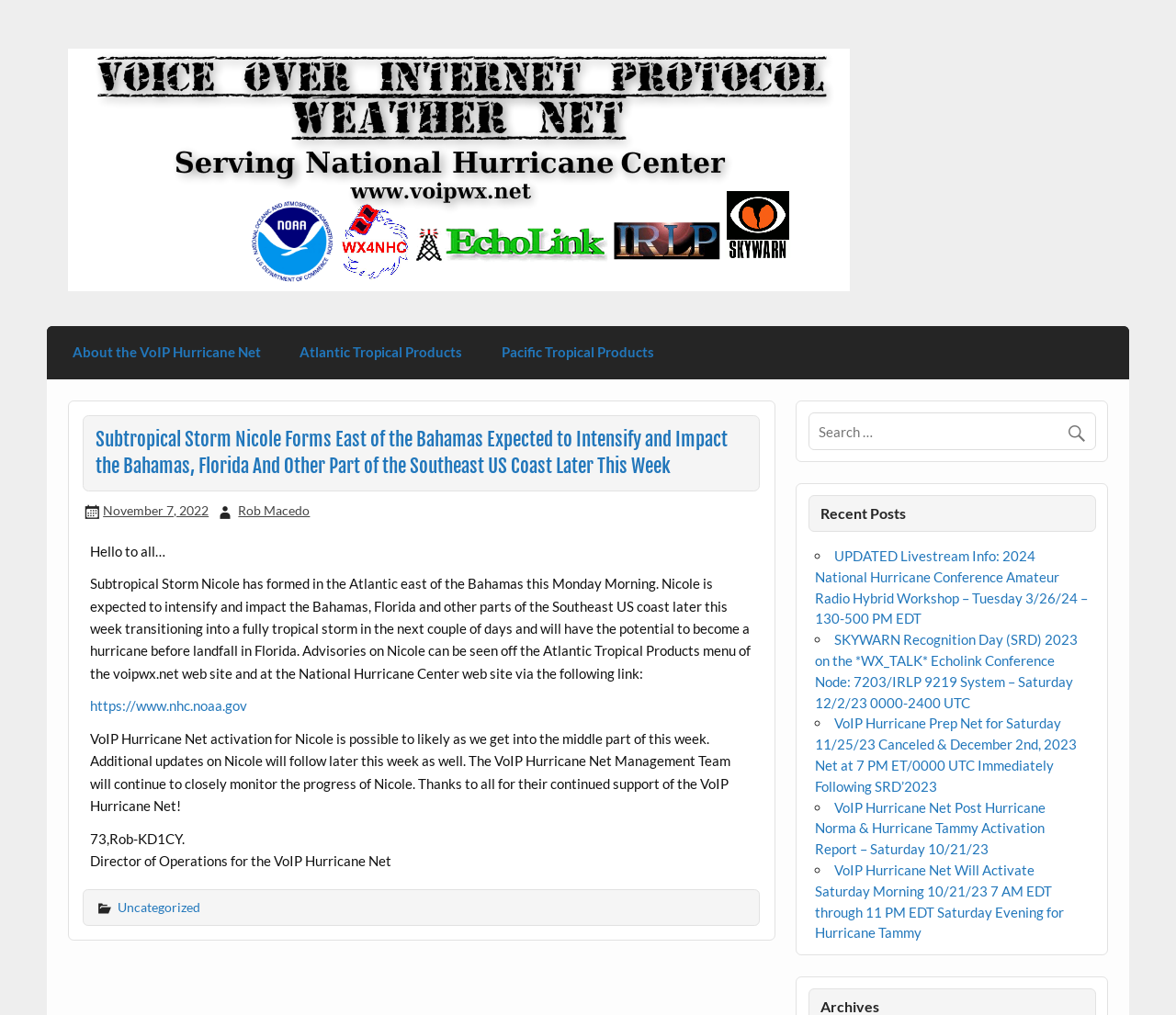What is the name of the storm discussed on this webpage?
Based on the image, give a concise answer in the form of a single word or short phrase.

Subtropical Storm Nicole